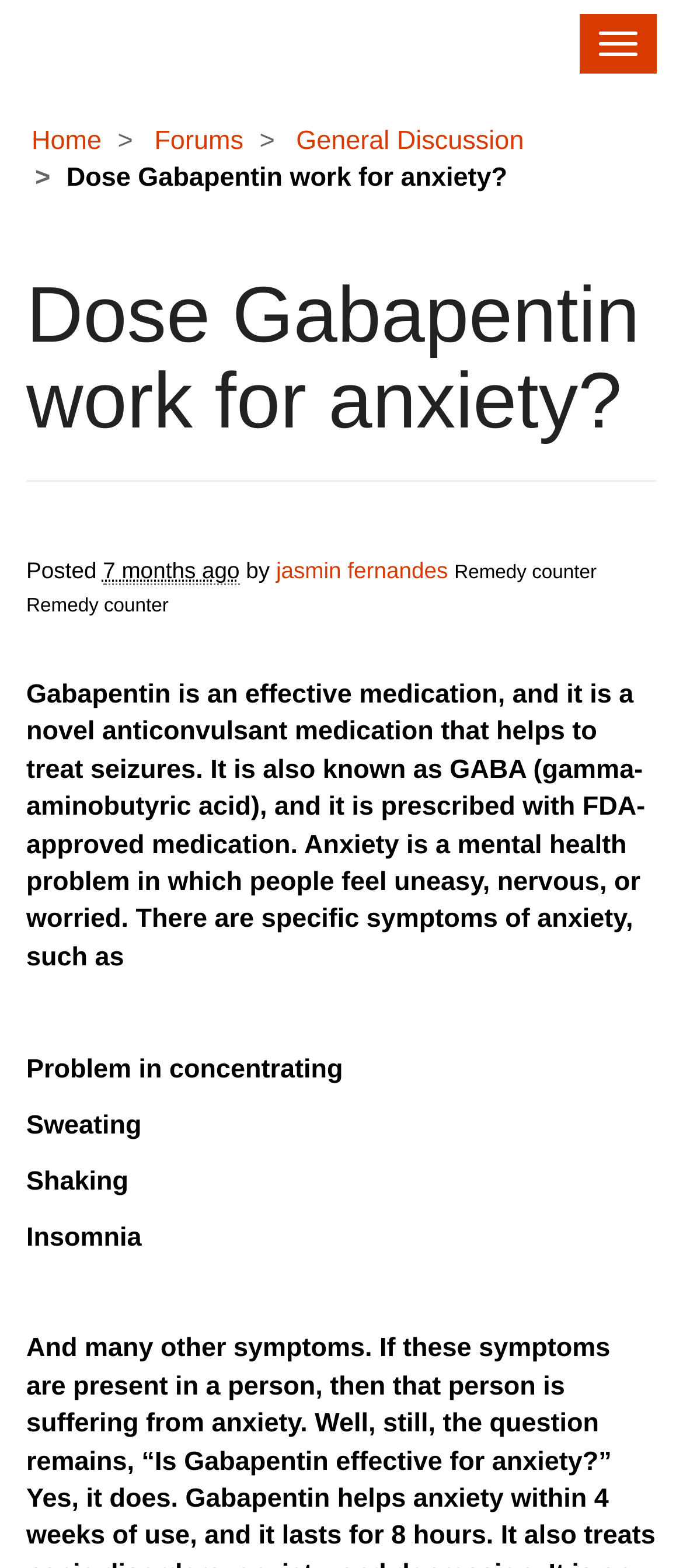What is the topic of the discussion?
Please provide a single word or phrase answer based on the image.

Gabapentin and anxiety